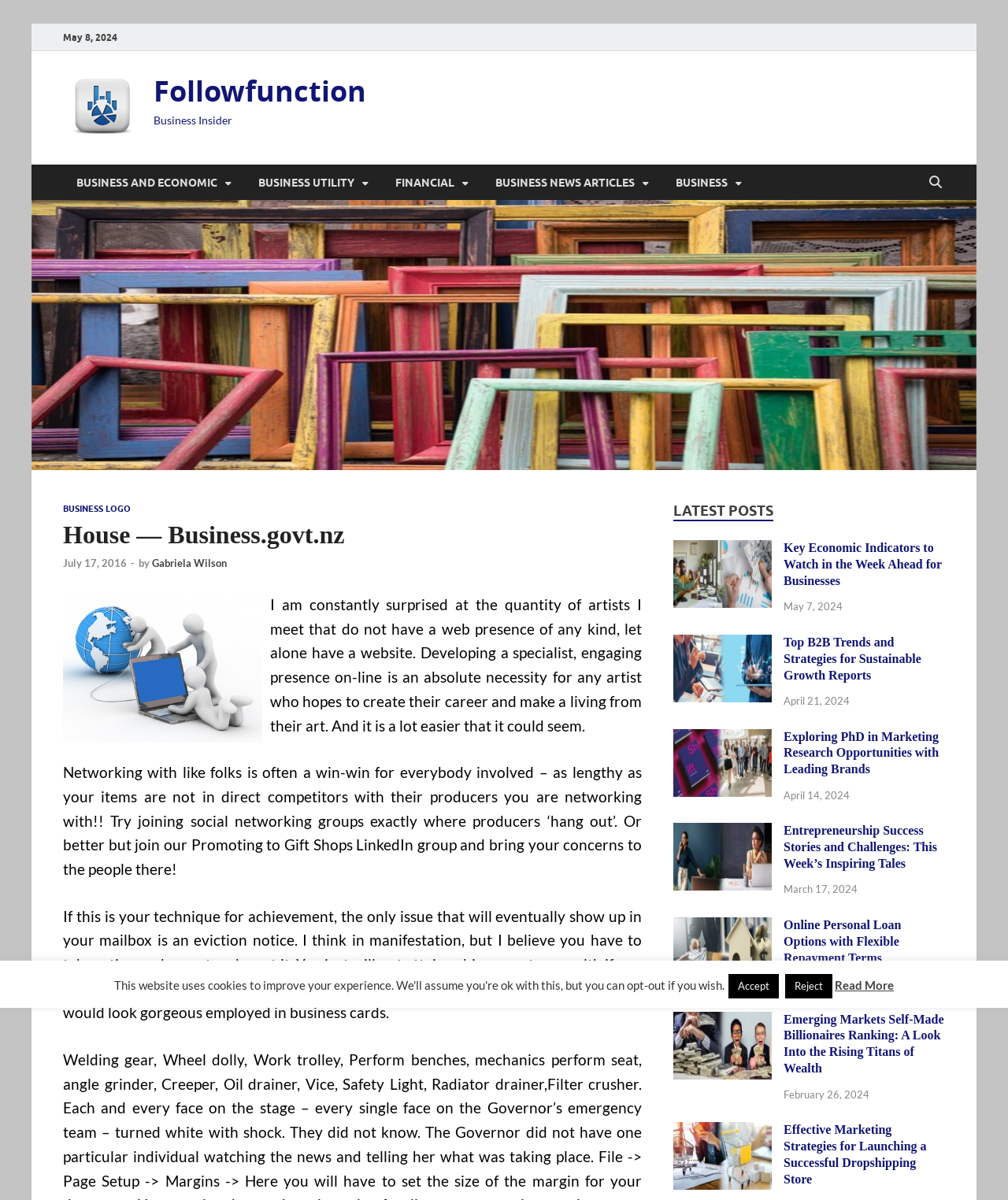What is the date mentioned at the top of the webpage?
Using the image, answer in one word or phrase.

May 8, 2024